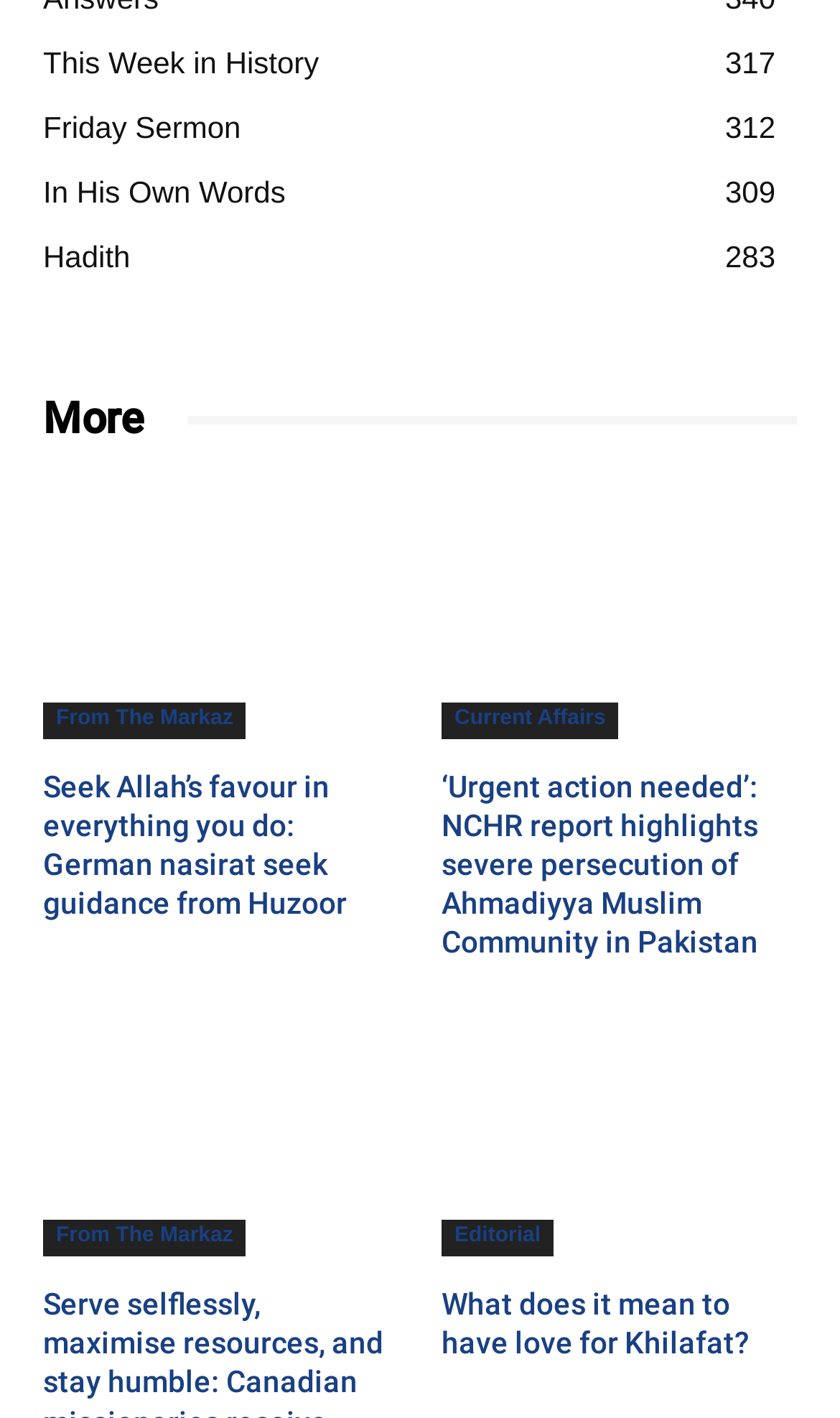Provide a one-word or short-phrase response to the question:
How many links are there under 'More'?

5